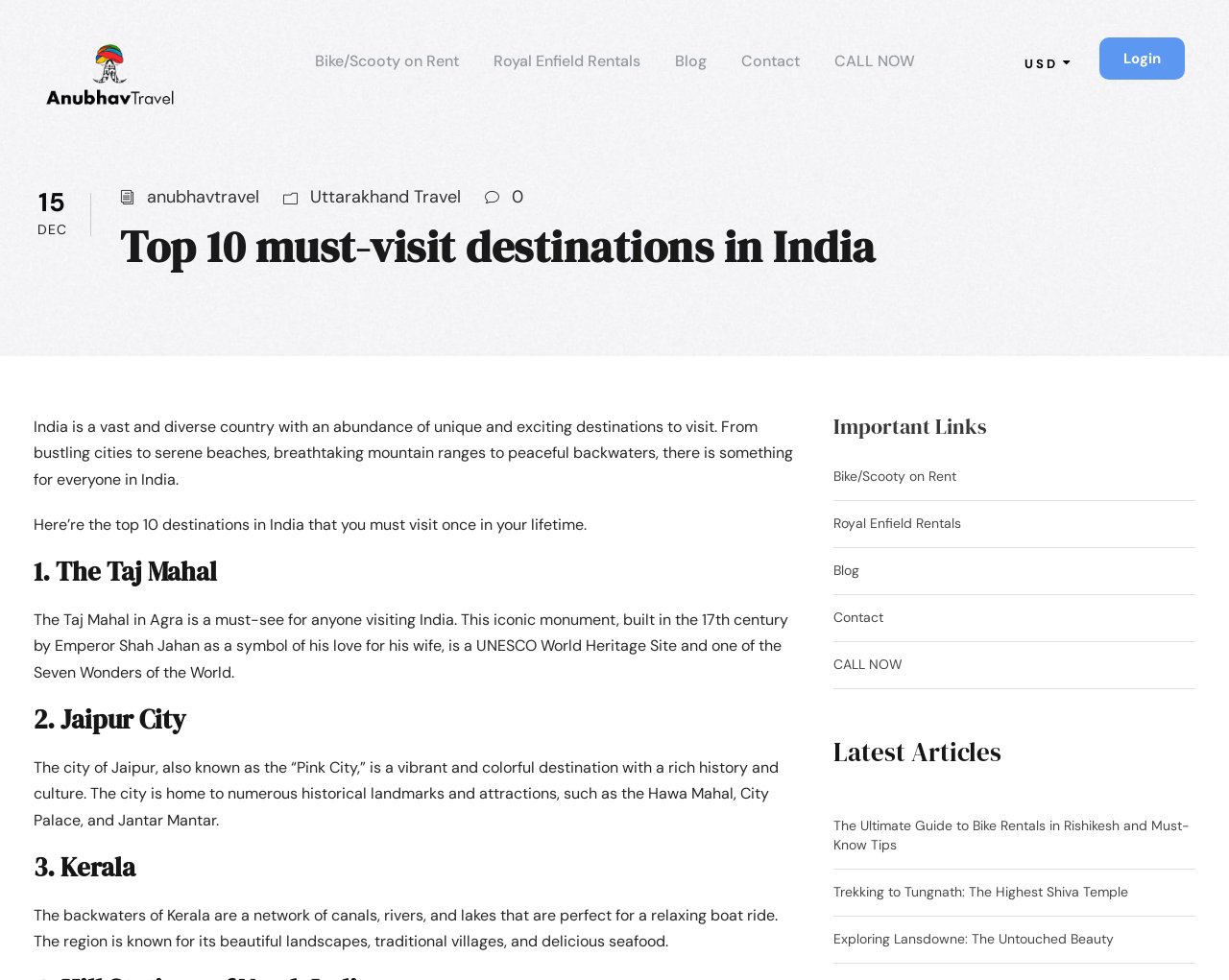What is the headline of the webpage?

Top 10 must-visit destinations in India